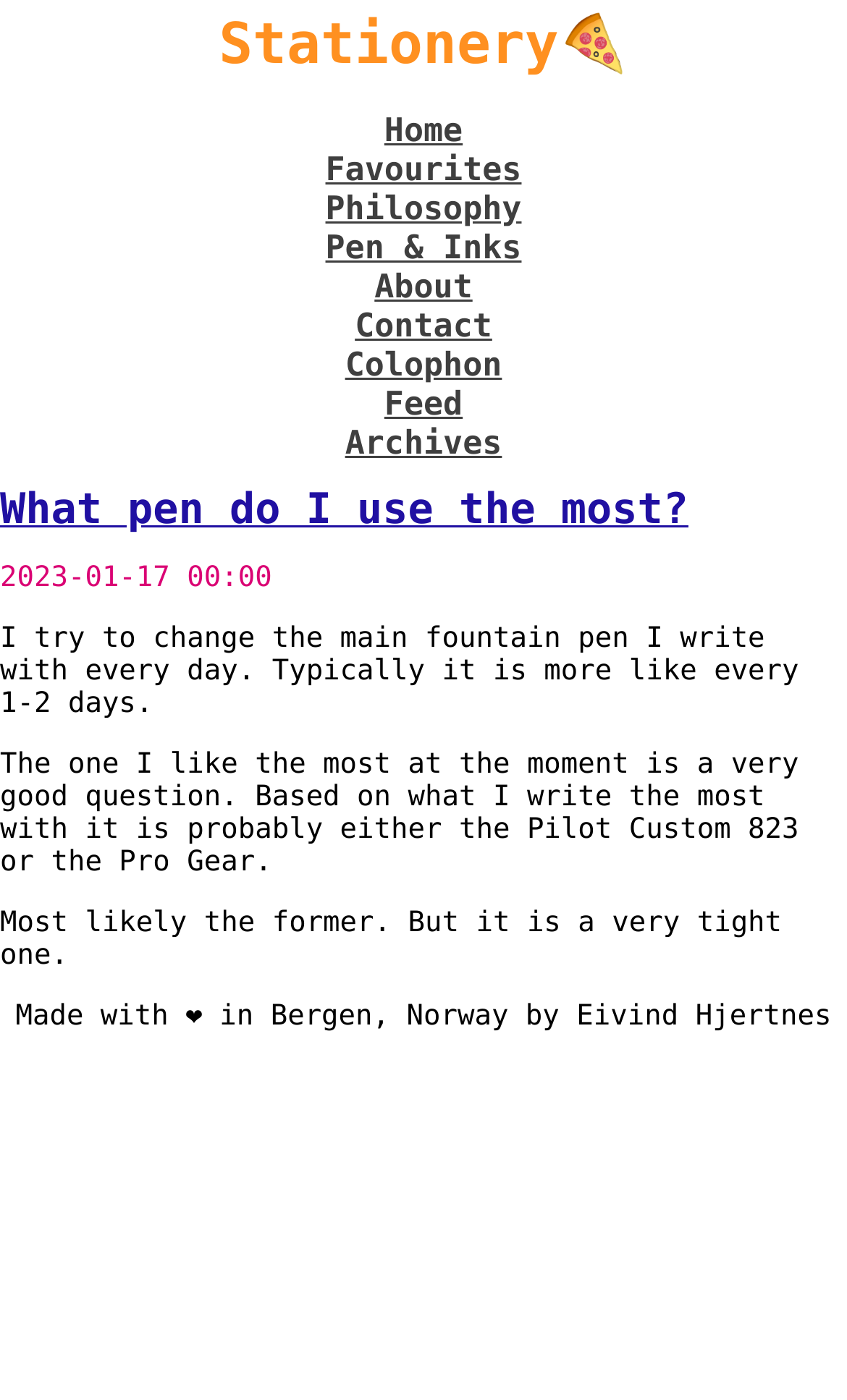Provide the bounding box coordinates for the UI element described in this sentence: "Pen & Inks". The coordinates should be four float values between 0 and 1, i.e., [left, top, right, bottom].

[0.384, 0.163, 0.616, 0.191]